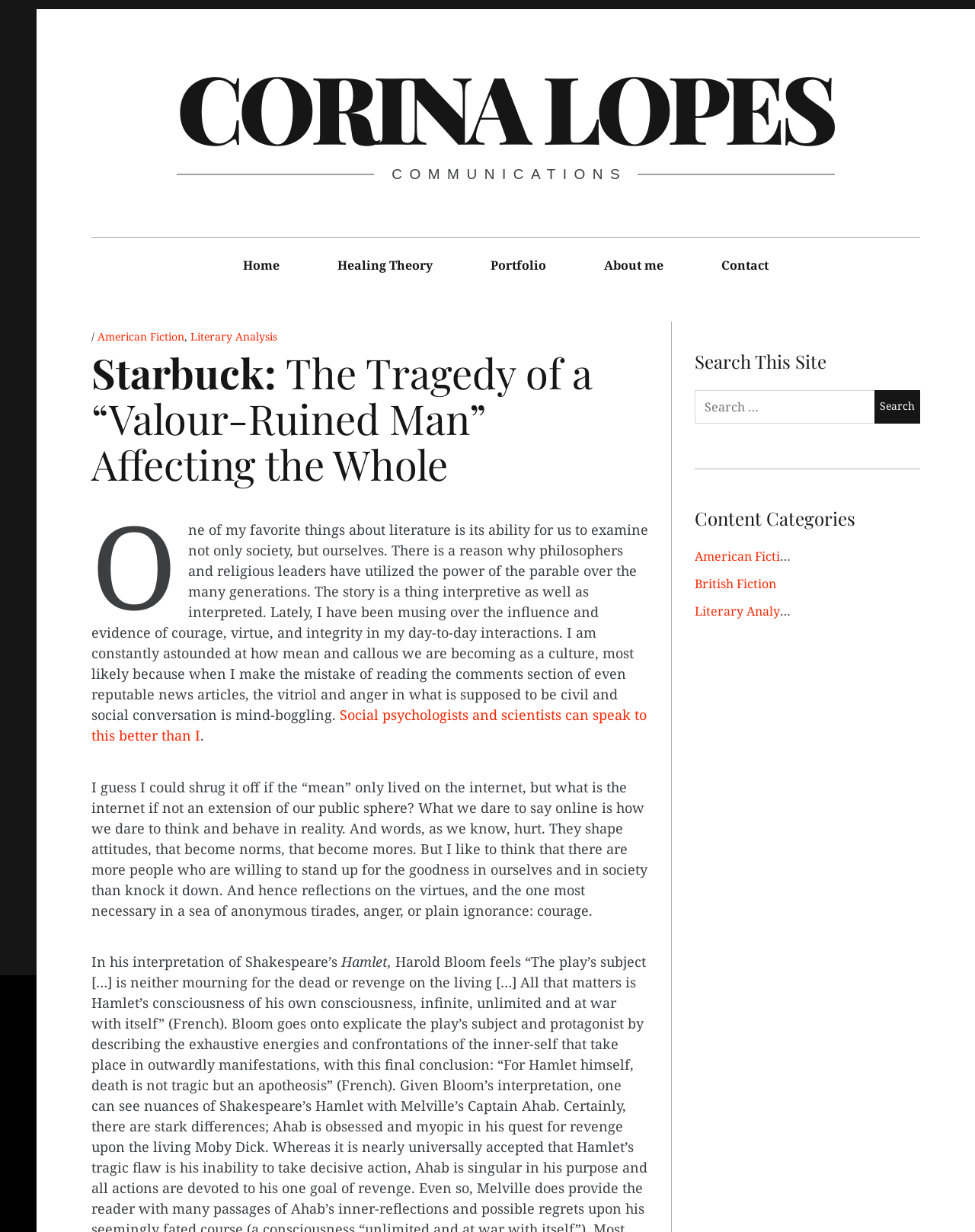What is the name of the author of the article?
Answer the question with detailed information derived from the image.

The name of the author is obtained from the heading element 'CORINA LOPES' with bounding box coordinates [0.181, 0.045, 0.856, 0.127].